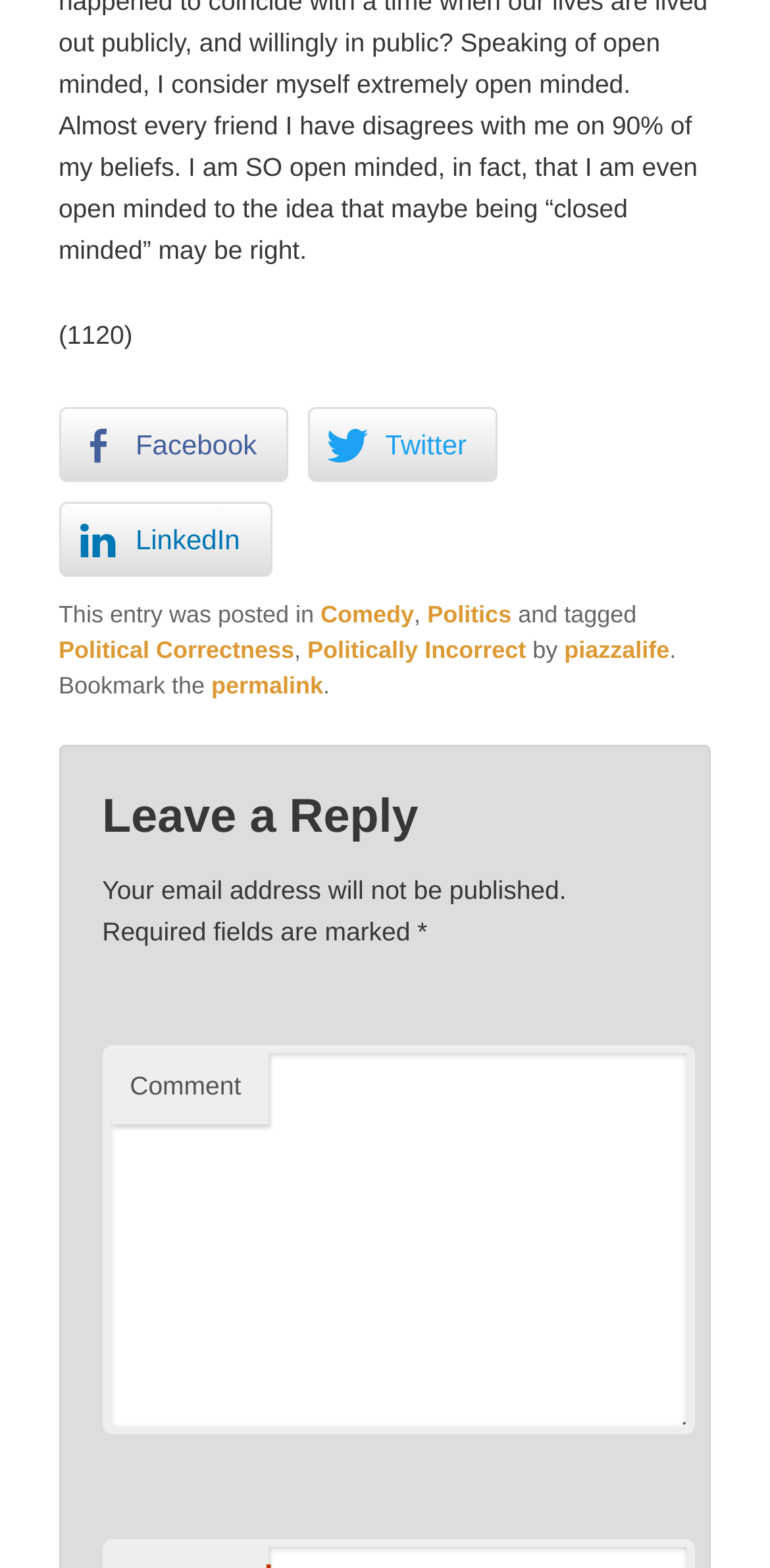Indicate the bounding box coordinates of the clickable region to achieve the following instruction: "Share on Facebook."

[0.076, 0.259, 0.375, 0.307]